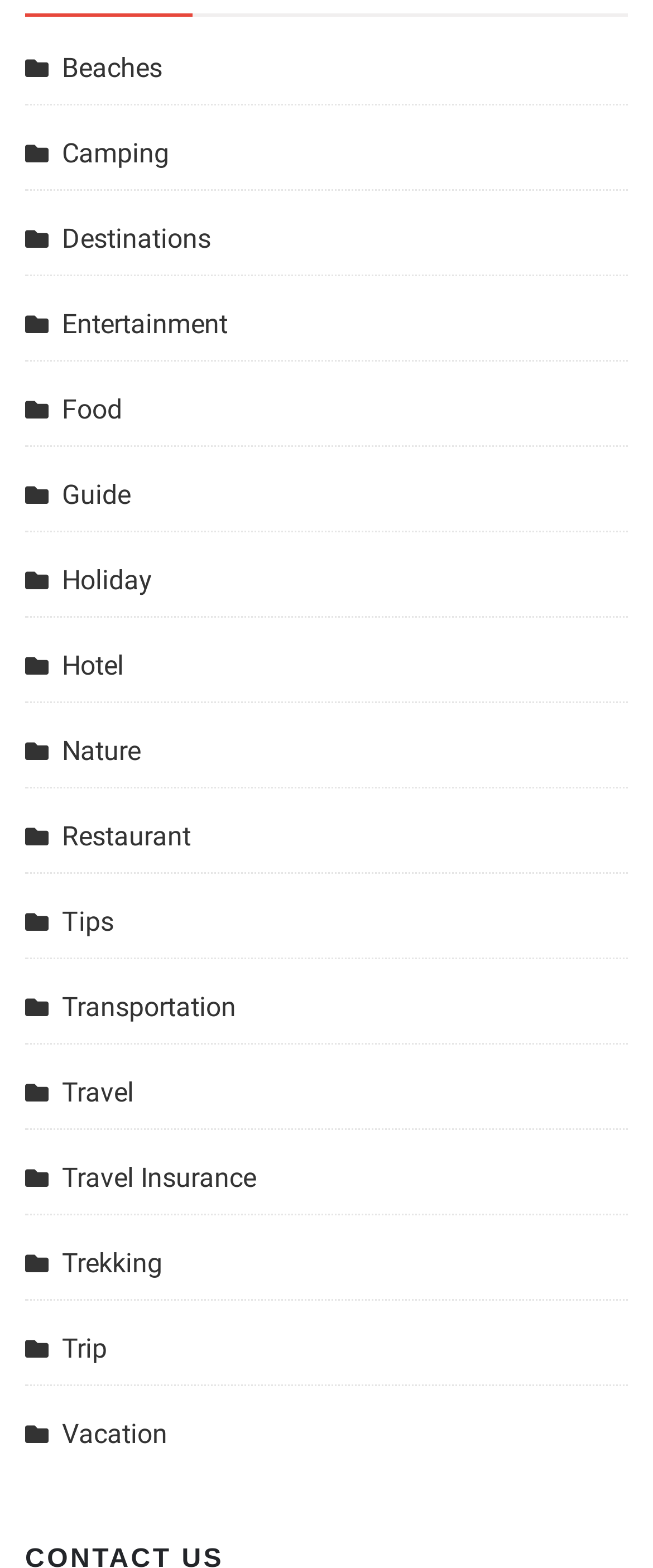What is the vertical order of the links on this webpage?
Please provide a detailed answer to the question.

To determine the vertical order of the links, I compared the y1 and y2 coordinates of each link's bounding box. The link with the smallest y1 value appears at the top, and the link with the largest y1 value appears at the bottom. Based on this analysis, the correct order is Beaches, Camping, Destinations, and so on.